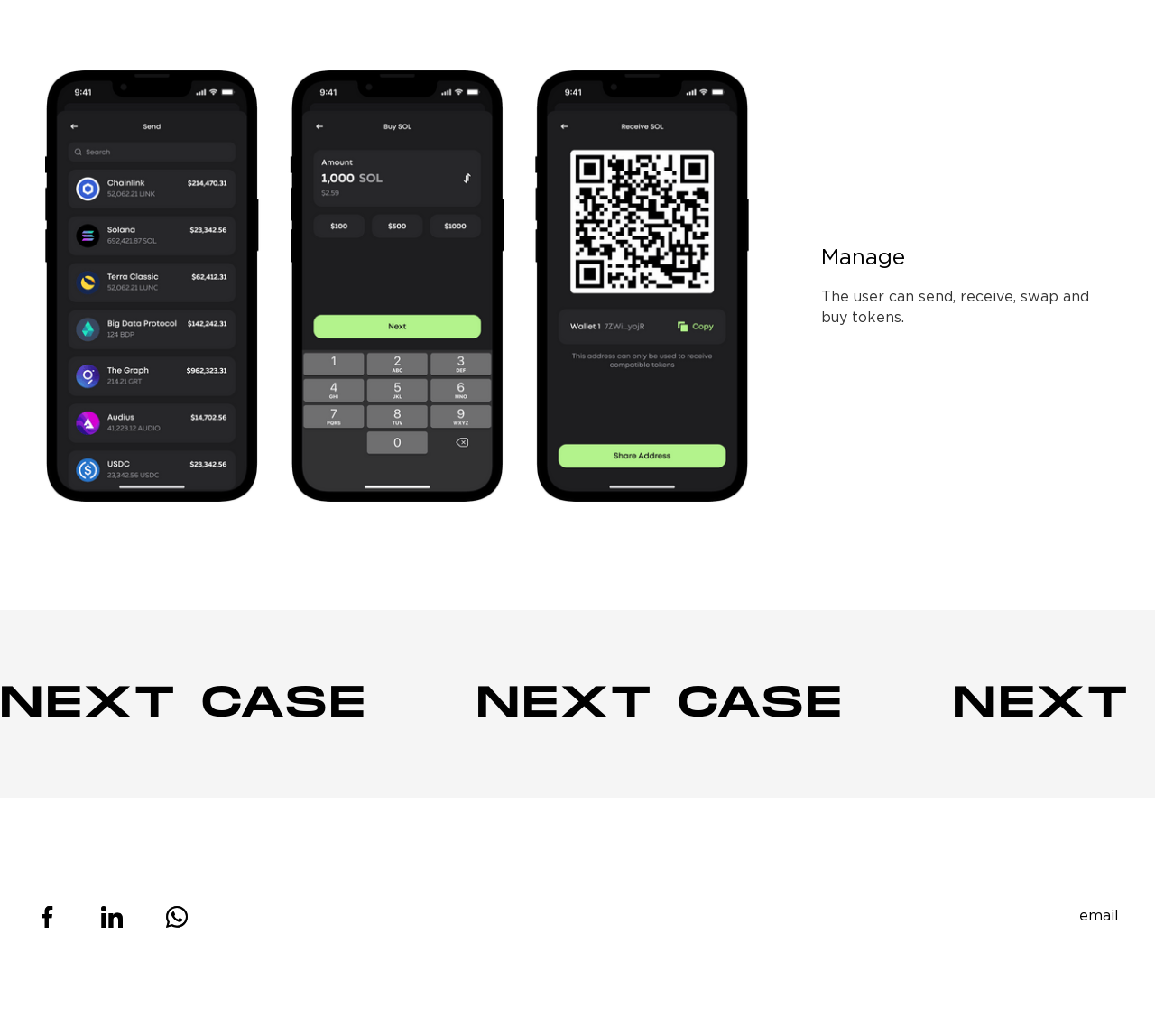What is the main function of this webpage?
Using the picture, provide a one-word or short phrase answer.

Manage tokens